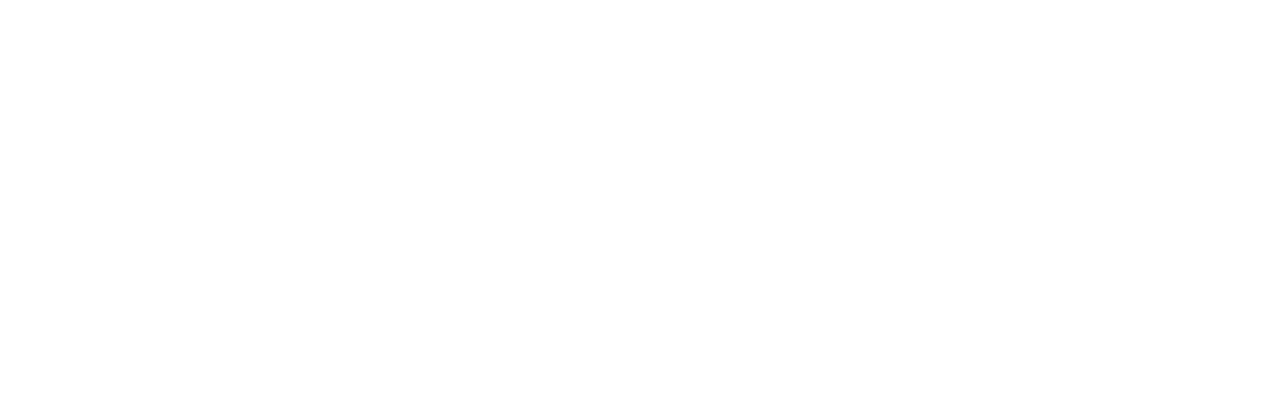Identify and describe all the elements present in the image.

This image features a graphical representation related to the differences between ordinary rolling shutter doors and fireproof rolling shutter doors. The context suggests a focus on key aspects such as fire resistance limits, control methods, and compliance with safety standards. It emphasizes that ordinary rolling shutters have fewer stringent requirements compared to fireproof versions, which must meet specific fire resistance criteria and integrate with fire alarm systems. This visual is likely part of an informative article aimed at educating readers about the specifications and applications of various shutter doors, particularly highlighting safety features essential for fire prevention in buildings.